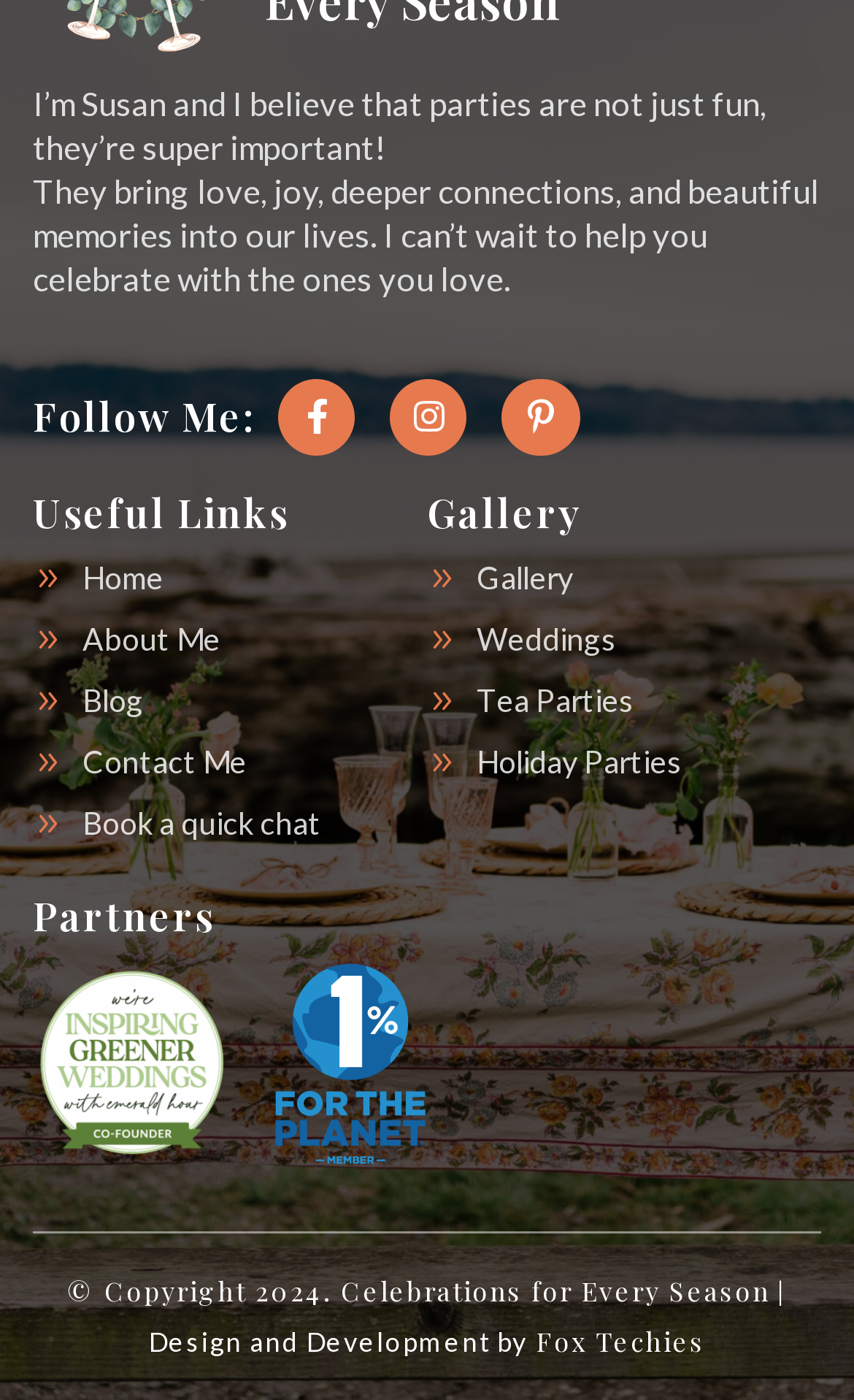Locate the UI element described by 157 and provide its bounding box coordinates. Use the format (top-left x, top-left y, bottom-right x, bottom-right y) with all values as floating point numbers between 0 and 1.

None